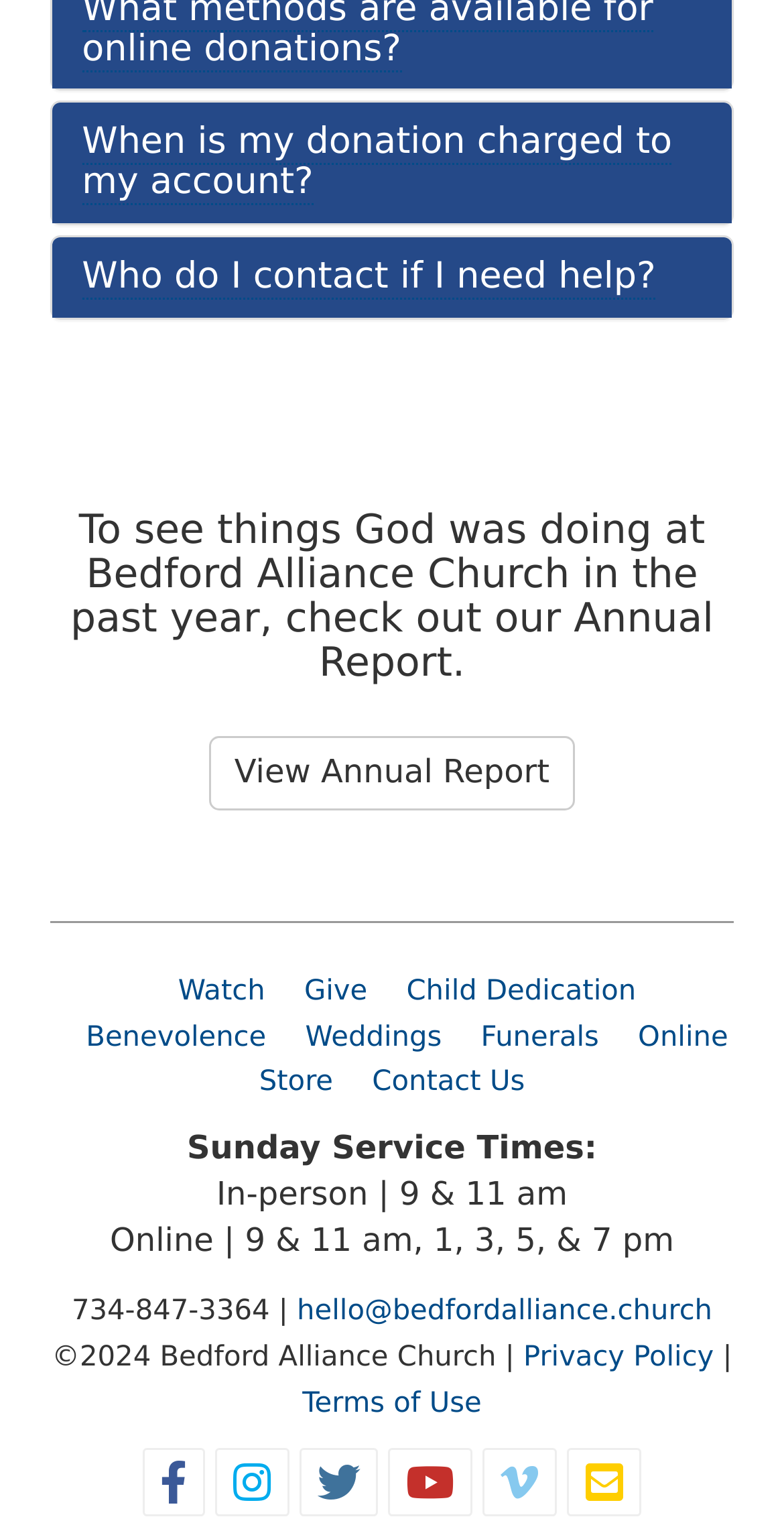What is the link text below the separator?
Please answer the question with a single word or phrase, referencing the image.

Watch